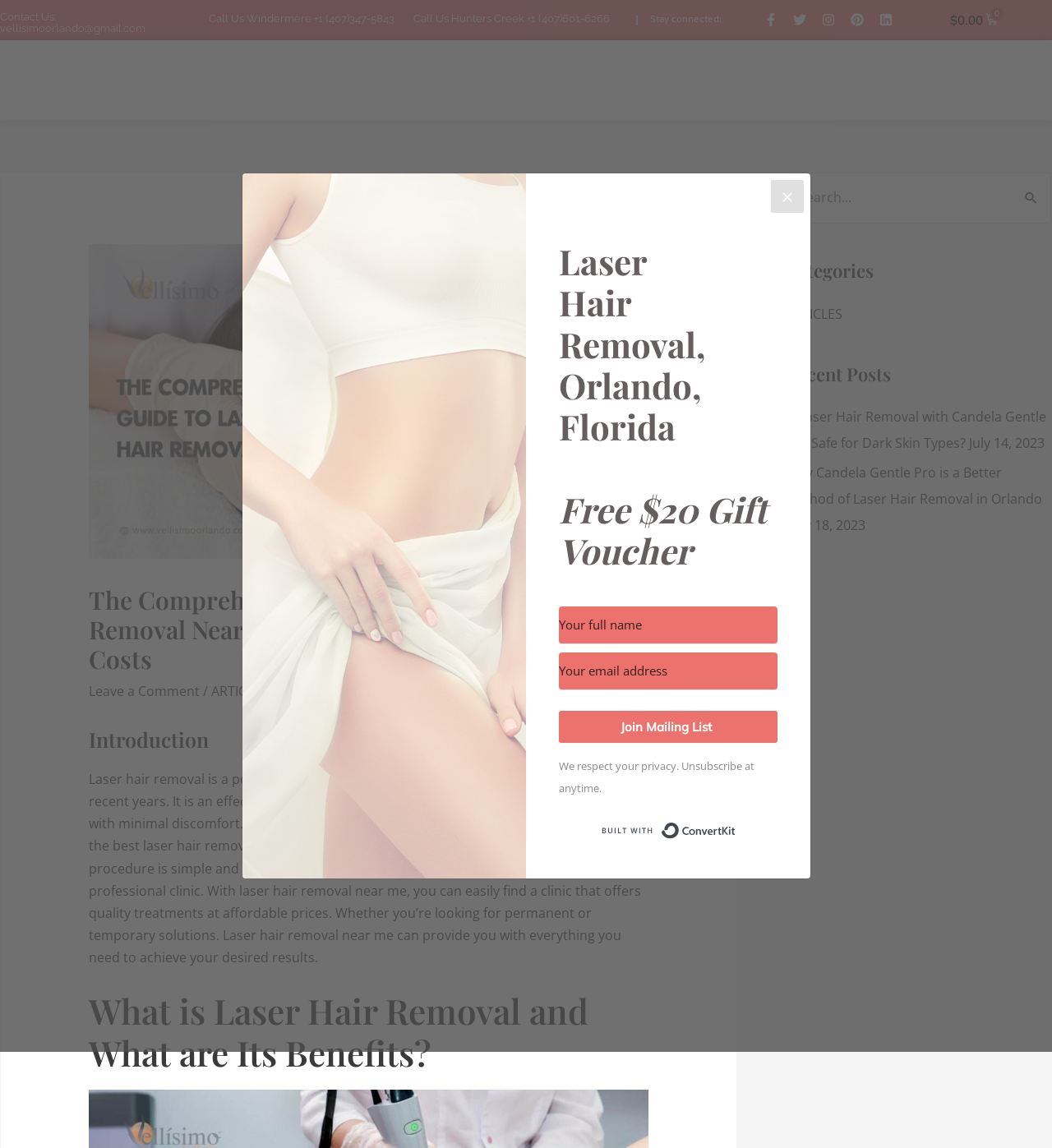What is the benefit of using Candela Gentle Pro for laser hair removal?
Using the information presented in the image, please offer a detailed response to the question.

According to the recent posts section, Candela Gentle Pro is a better method of laser hair removal in Orlando, which implies that it has some benefits over other methods.